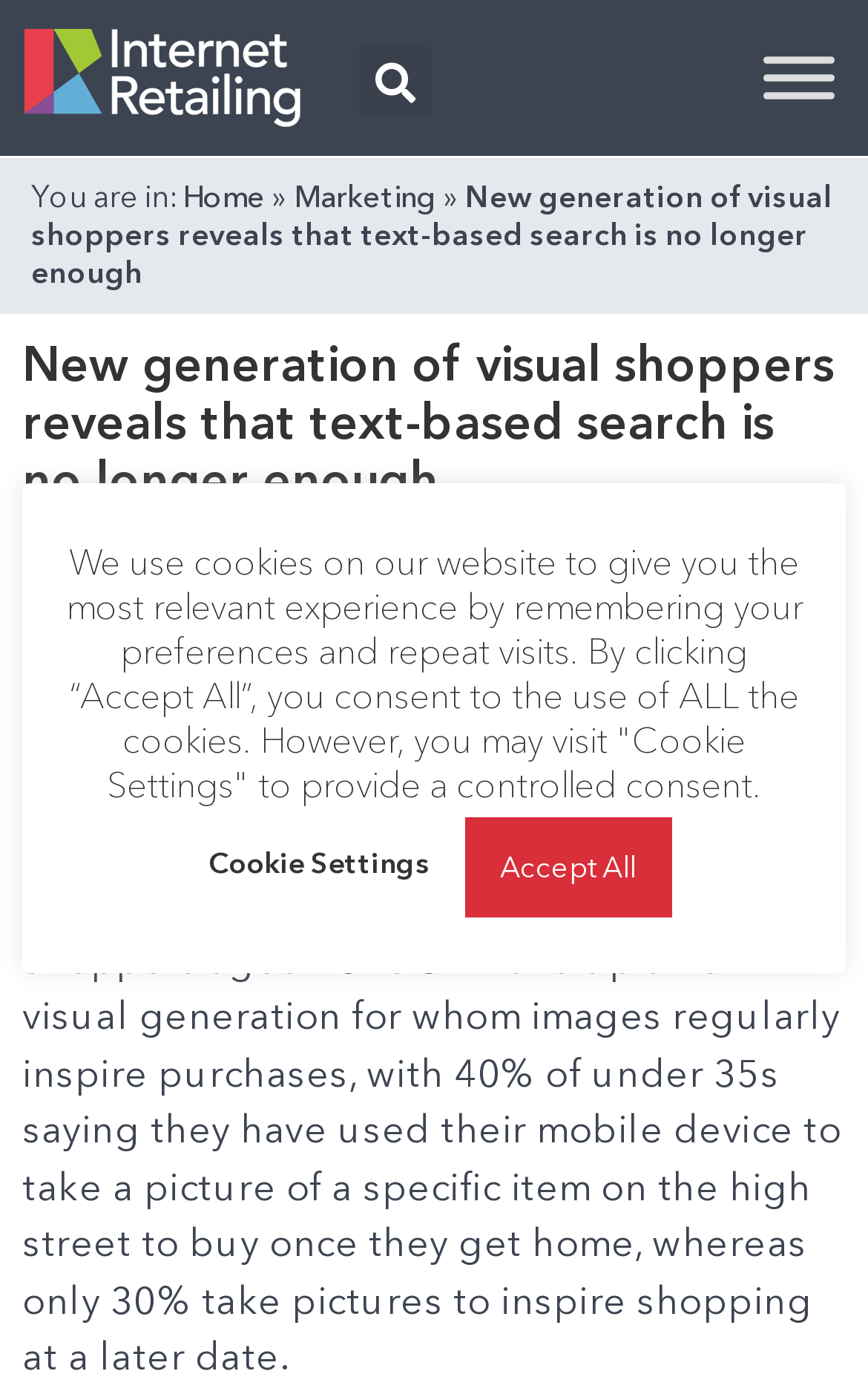What percentage of under 35s take pictures of items on the high street to buy later?
Look at the image and answer with only one word or phrase.

40%